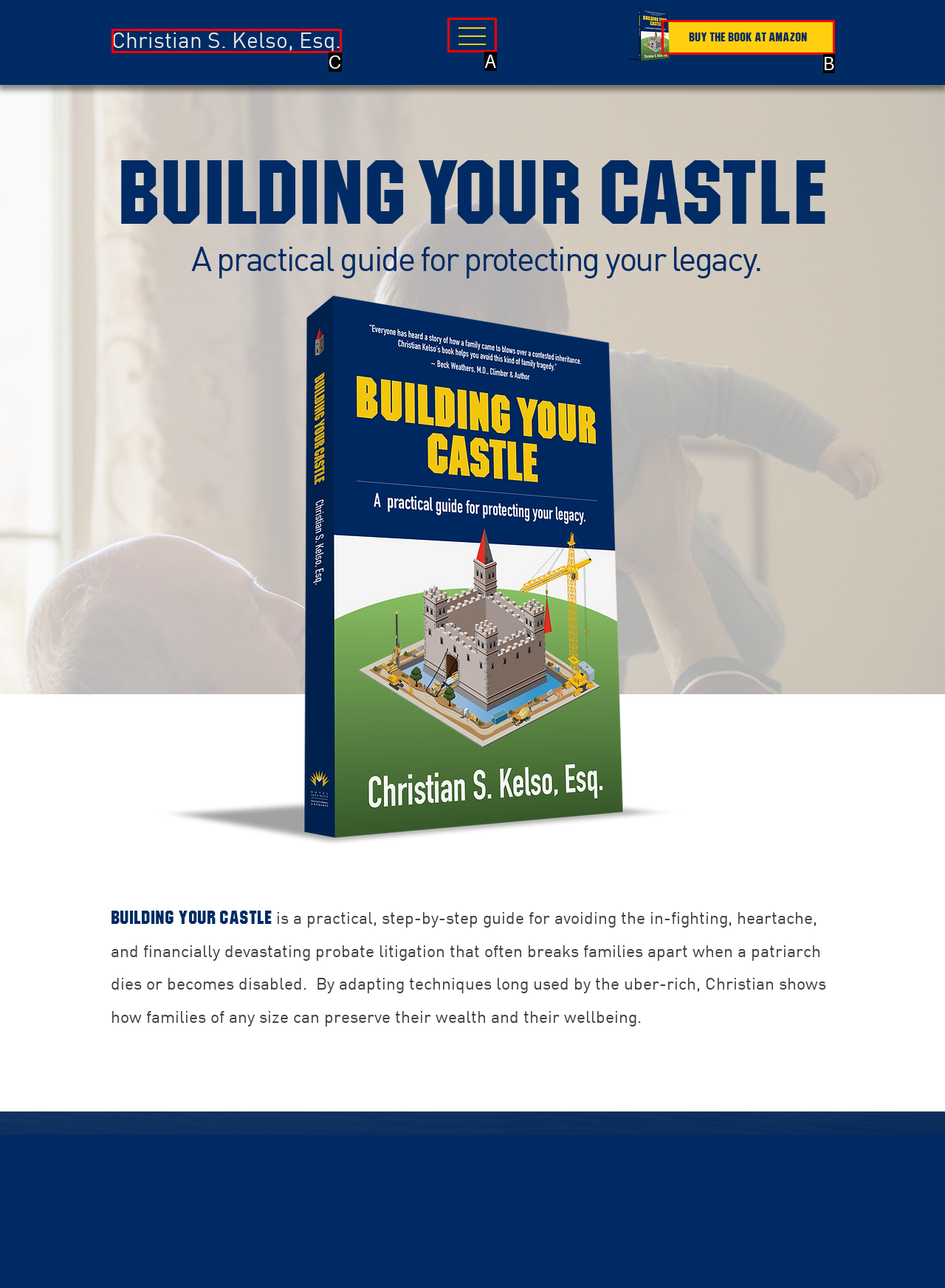Which HTML element among the options matches this description: parent_node: Christian S. Kelso, Esq.? Answer with the letter representing your choice.

A